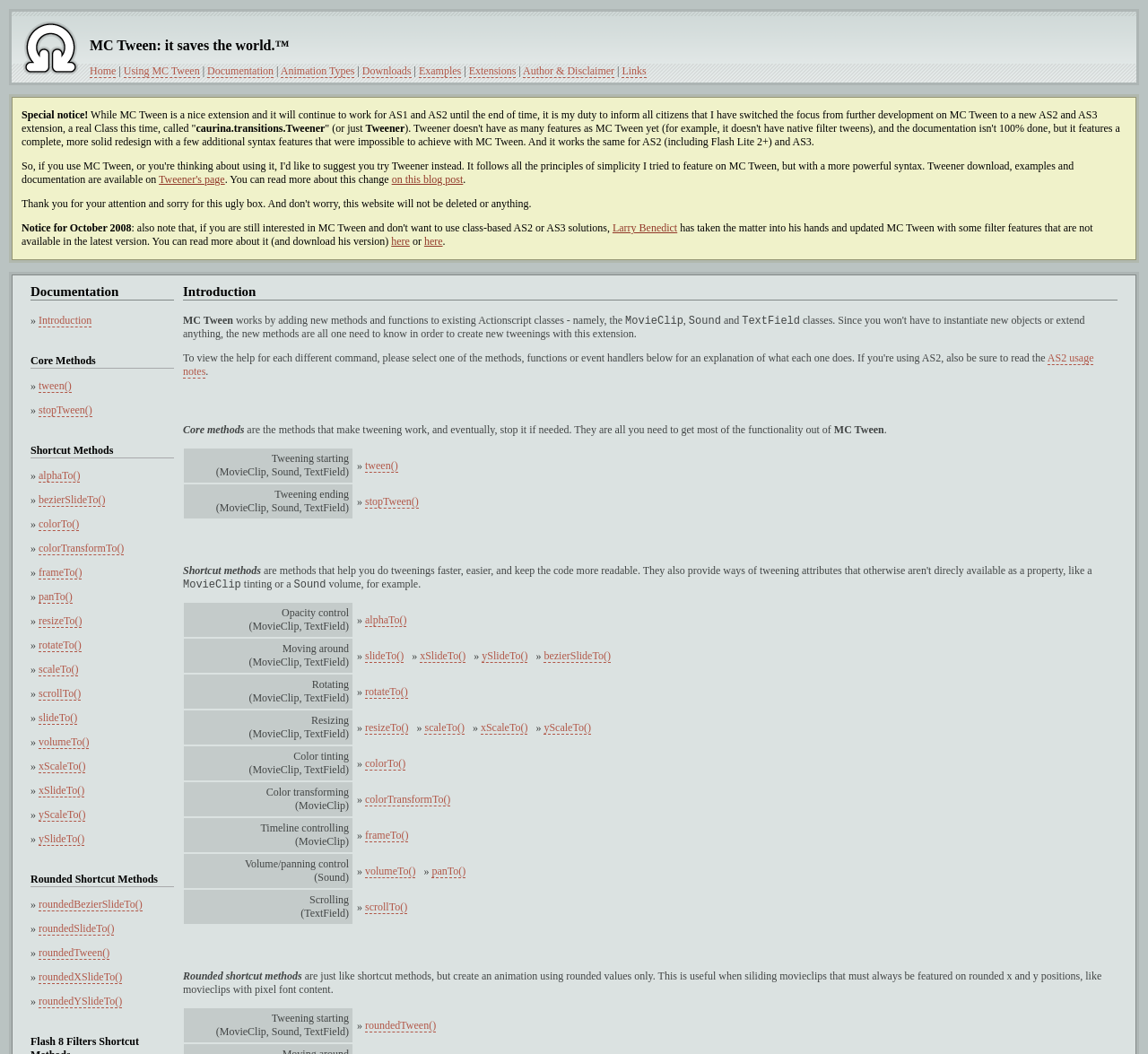Using the information from the screenshot, answer the following question thoroughly:
What is the purpose of the link 'Larry Benedict'?

The link 'Larry Benedict' is mentioned in the notice for October 2008, which states that Larry Benedict has taken the matter into his hands and updated MC Tween with some filter features that are not available in the latest version.